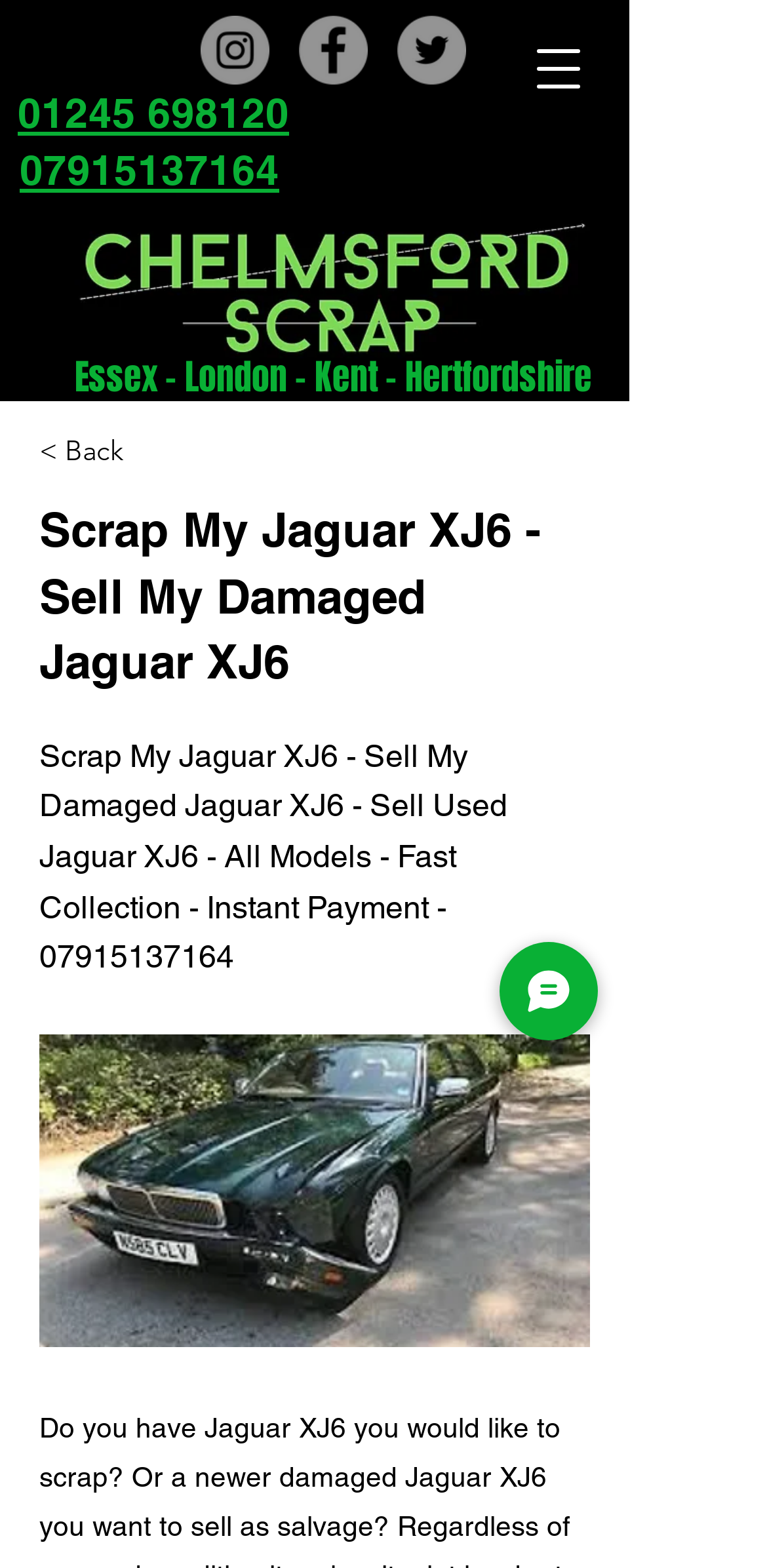Determine the bounding box coordinates of the clickable region to carry out the instruction: "Call 07915137164".

[0.026, 0.093, 0.364, 0.125]